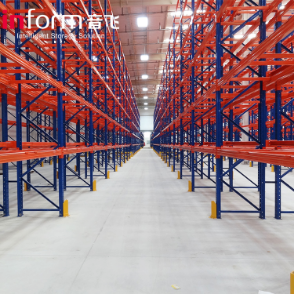Answer the question below with a single word or a brief phrase: 
How are the aisles between the racks organized?

Neatly